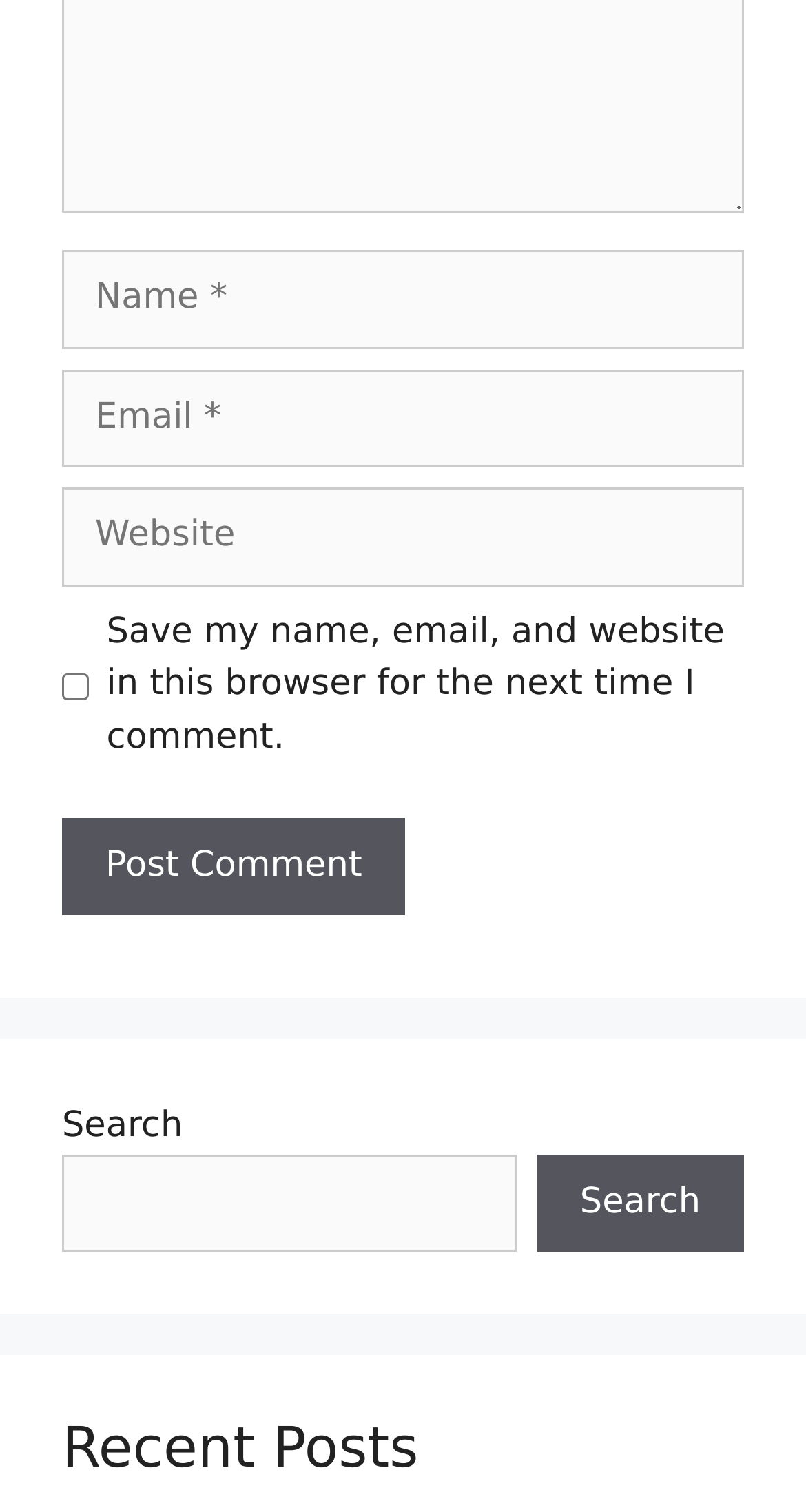What is the label of the first text box?
Kindly offer a detailed explanation using the data available in the image.

The first text box is labeled as 'Name' which is indicated by the StaticText element with the text 'Name' and the textbox element with the description 'Name' required: True.